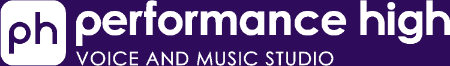Provide your answer to the question using just one word or phrase: What type of training does the studio provide?

Vocal and musical